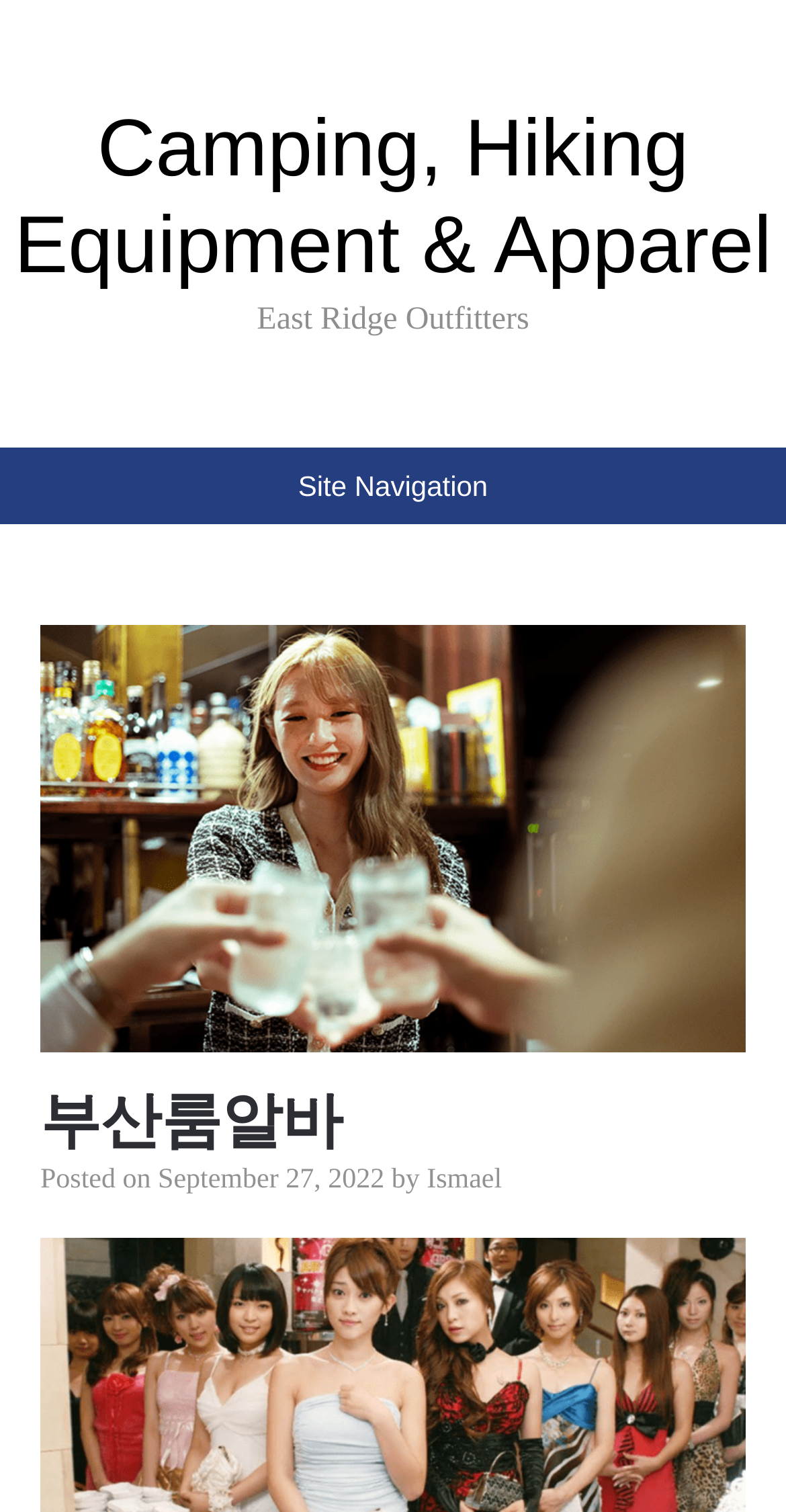Who is the author of the latest article?
Analyze the image and deliver a detailed answer to the question.

I found the author of the latest article by looking at the link element 'Ismael' which is located below the heading '부산룸알바' and is associated with the text 'by', indicating that it is the author of the latest article.